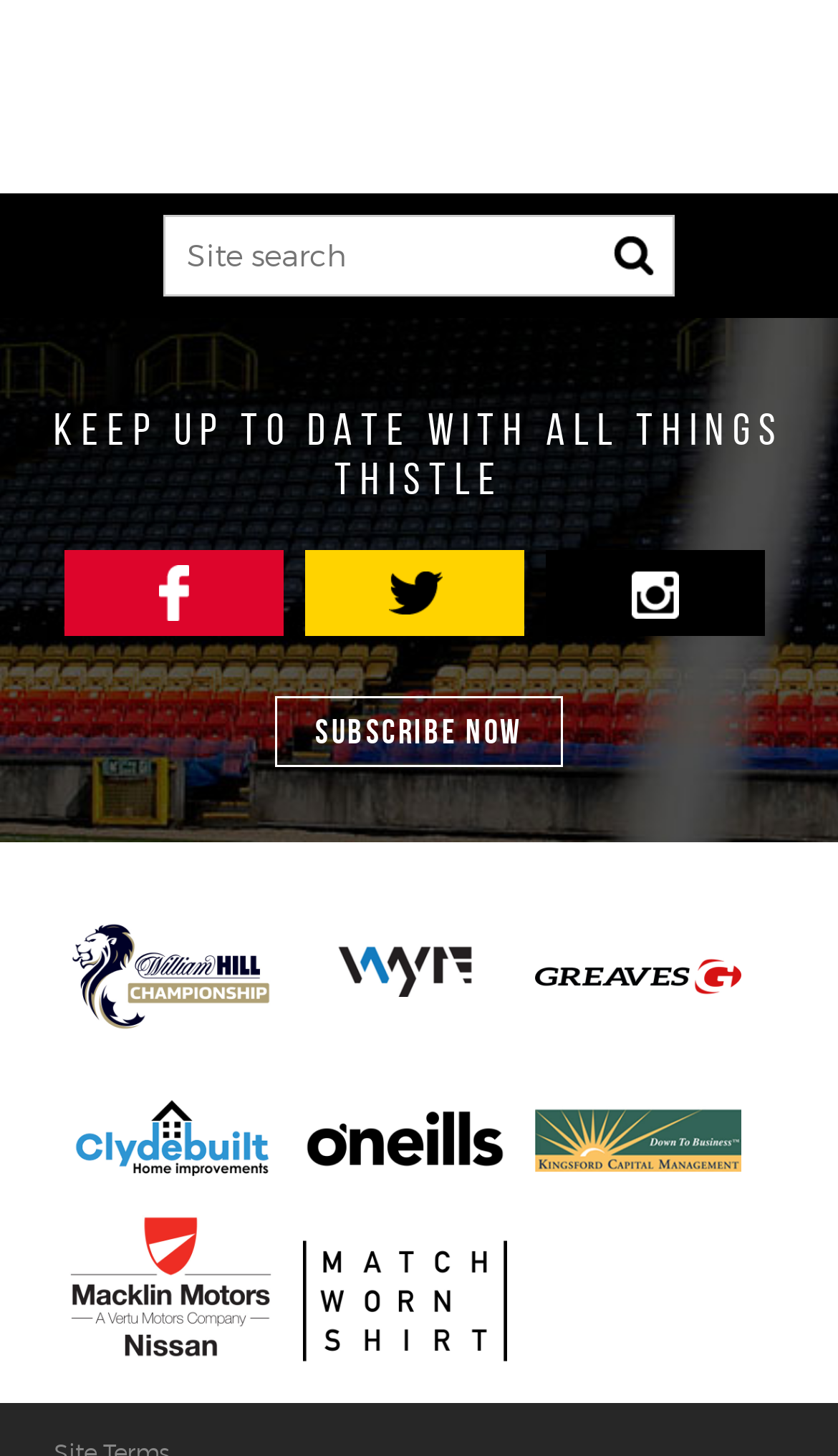Identify the coordinates of the bounding box for the element described below: "parent_node: German Frers". Return the coordinates as four float numbers between 0 and 1: [left, top, right, bottom].

None